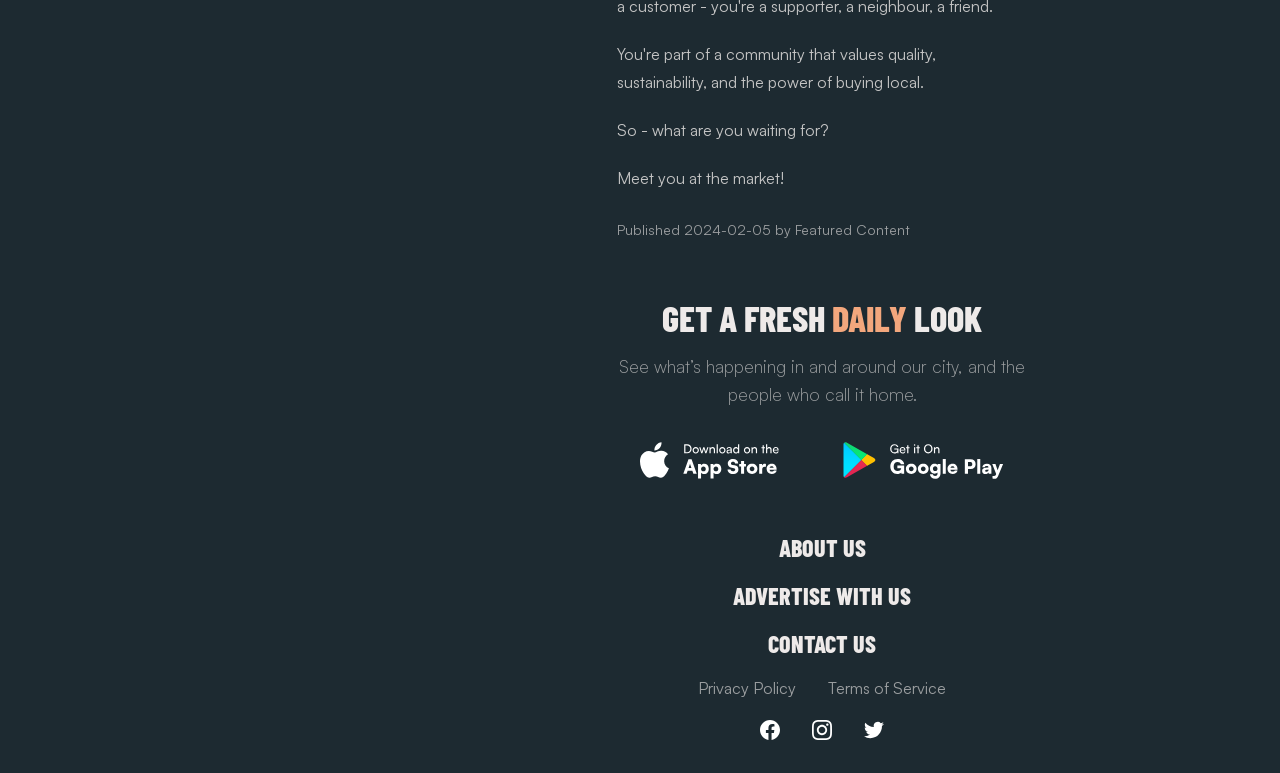Based on the element description, predict the bounding box coordinates (top-left x, top-left y, bottom-right x, bottom-right y) for the UI element in the screenshot: About Us

[0.608, 0.693, 0.676, 0.724]